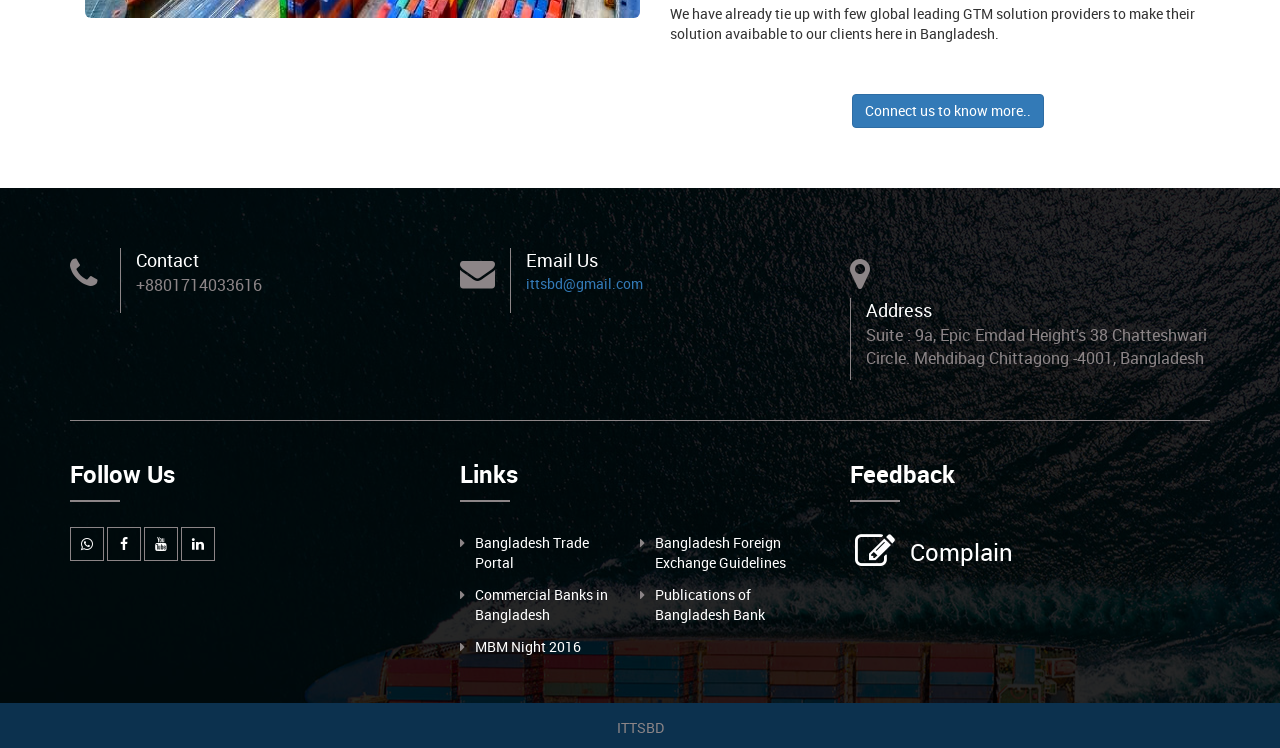Carefully examine the image and provide an in-depth answer to the question: What is the email address to contact?

I found the email address under the 'Contact' section, which is 'ittsbd@gmail.com', so this is the email address to contact.